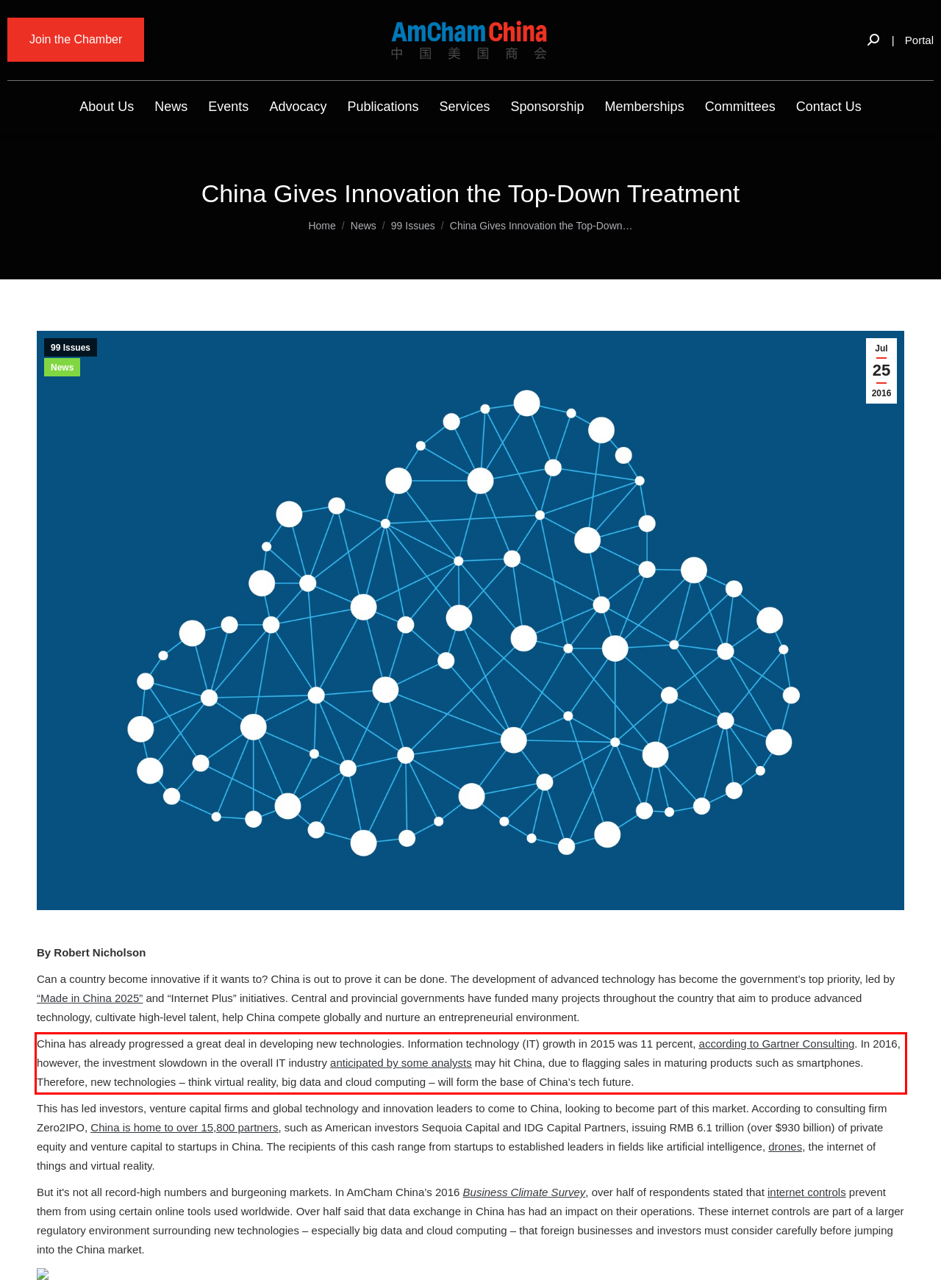The screenshot provided shows a webpage with a red bounding box. Apply OCR to the text within this red bounding box and provide the extracted content.

China has already progressed a great deal in developing new technologies. Information technology (IT) growth in 2015 was 11 percent, according to Gartner Consulting. In 2016, however, the investment slowdown in the overall IT industry anticipated by some analysts may hit China, due to flagging sales in maturing products such as smartphones. Therefore, new technologies – think virtual reality, big data and cloud computing – will form the base of China’s tech future.